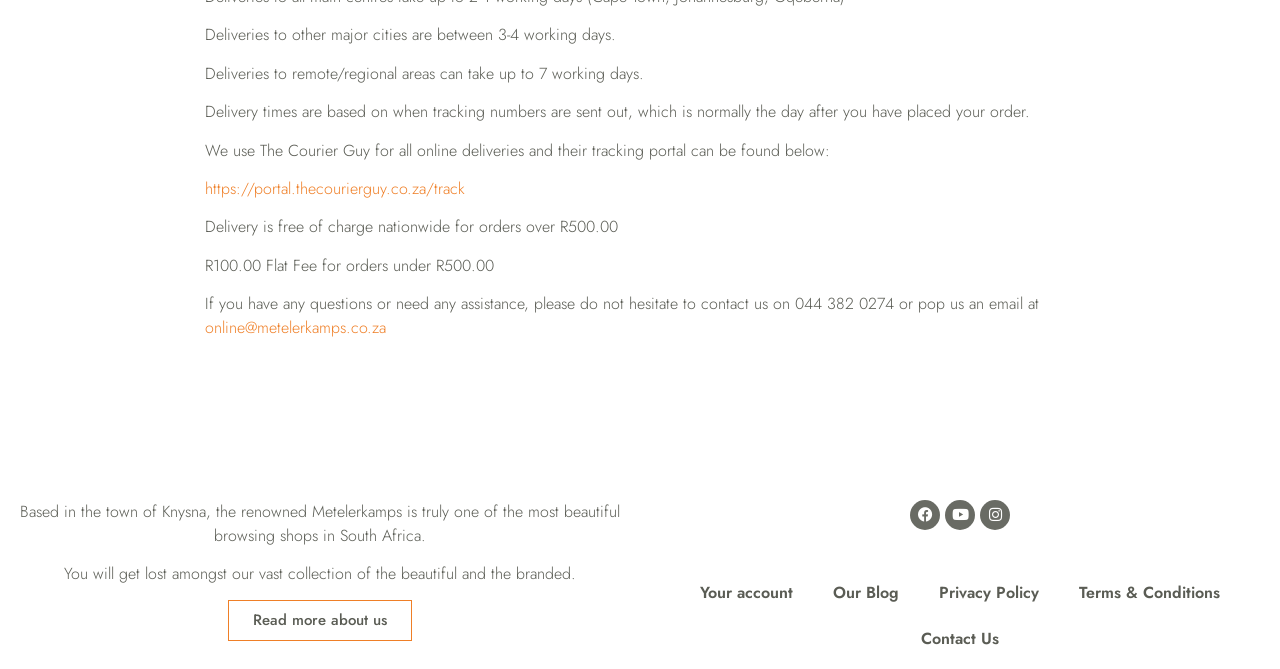Given the element description, predict the bounding box coordinates in the format (top-left x, top-left y, bottom-right x, bottom-right y), using floating point numbers between 0 and 1: WordPress.org

None